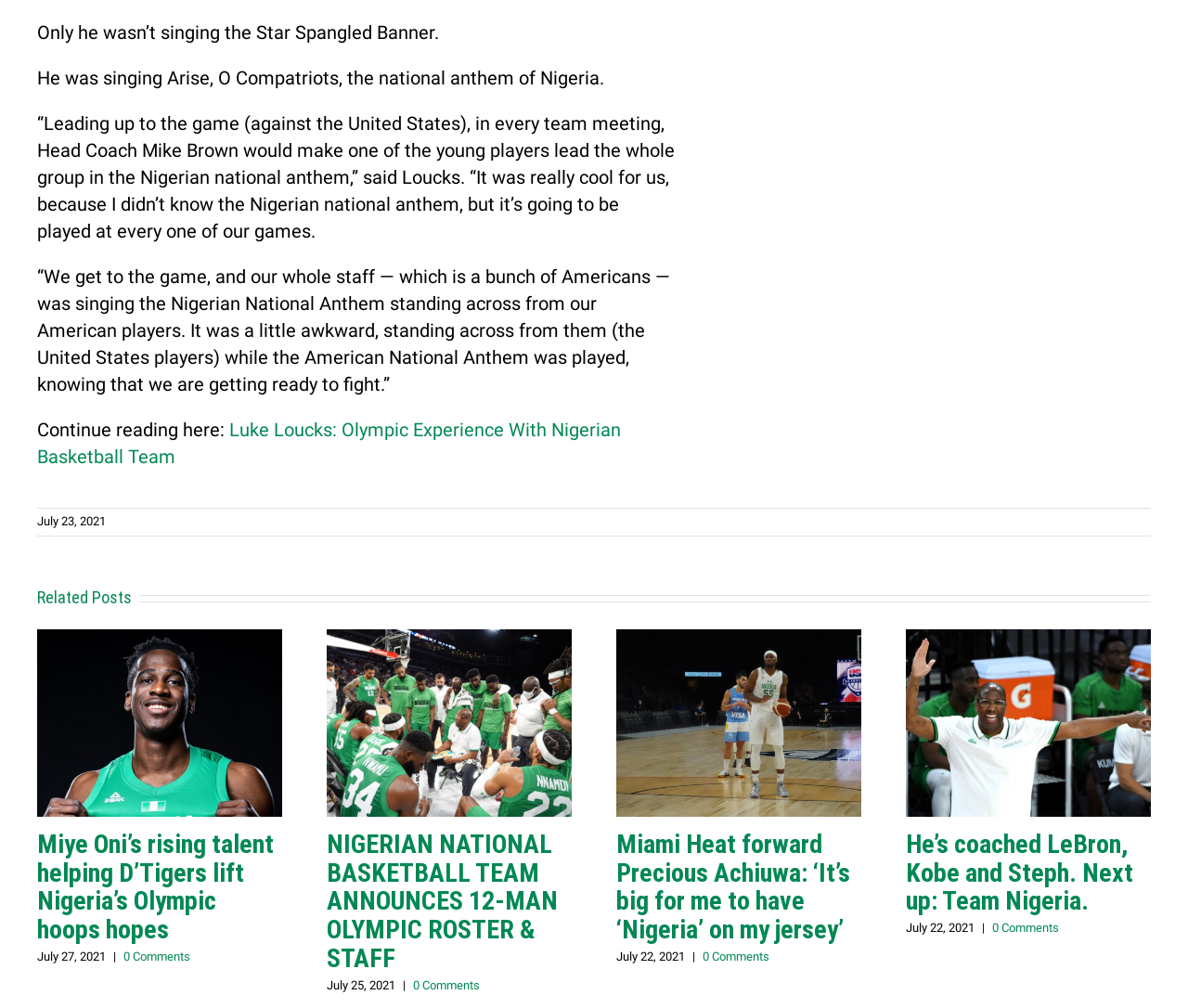What is the position of Precious Achiuwa in the Miami Heat?
Respond to the question with a single word or phrase according to the image.

Forward